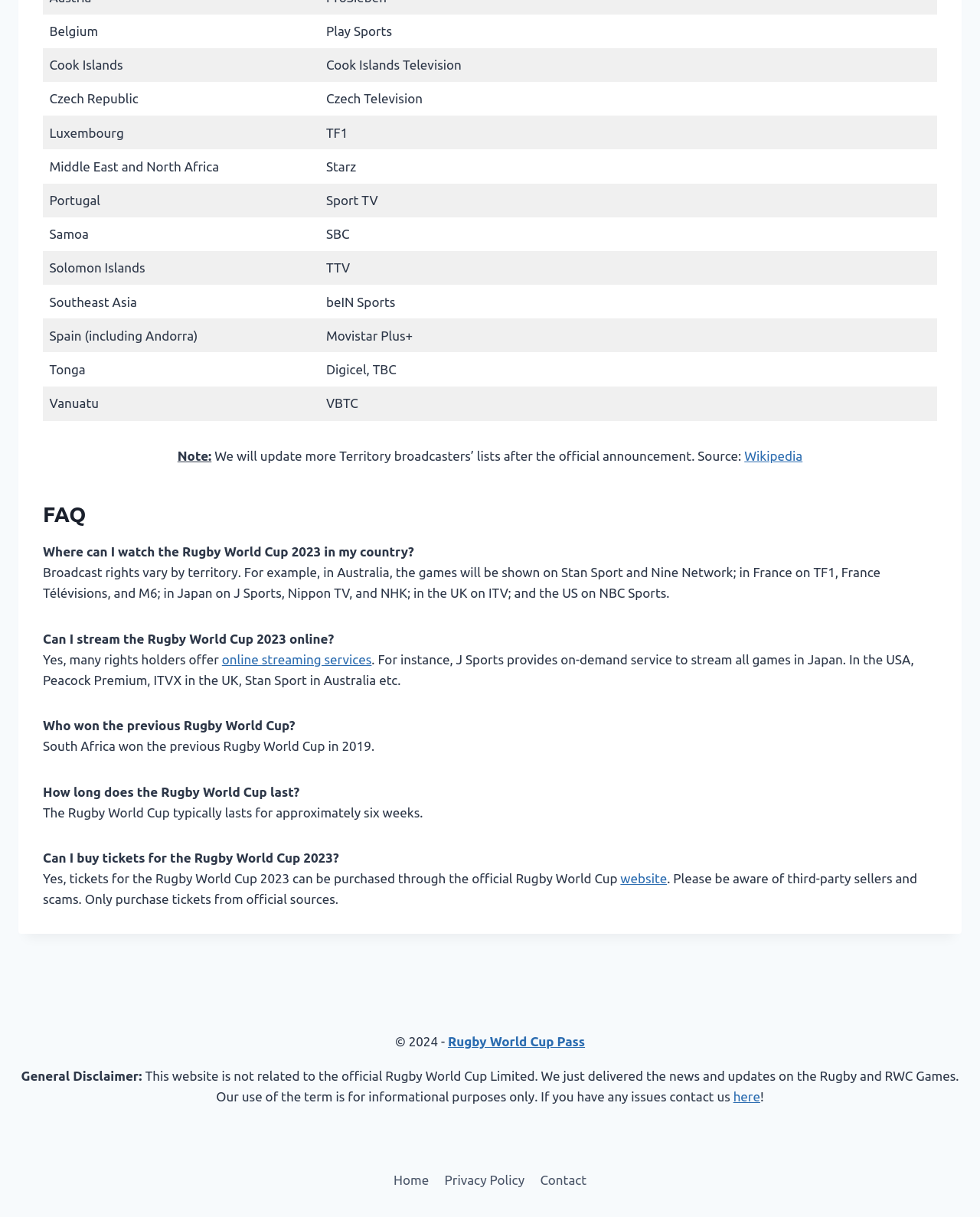What is the source of the information about Territory broadcasters’ lists?
Answer the question with a single word or phrase derived from the image.

Wikipedia